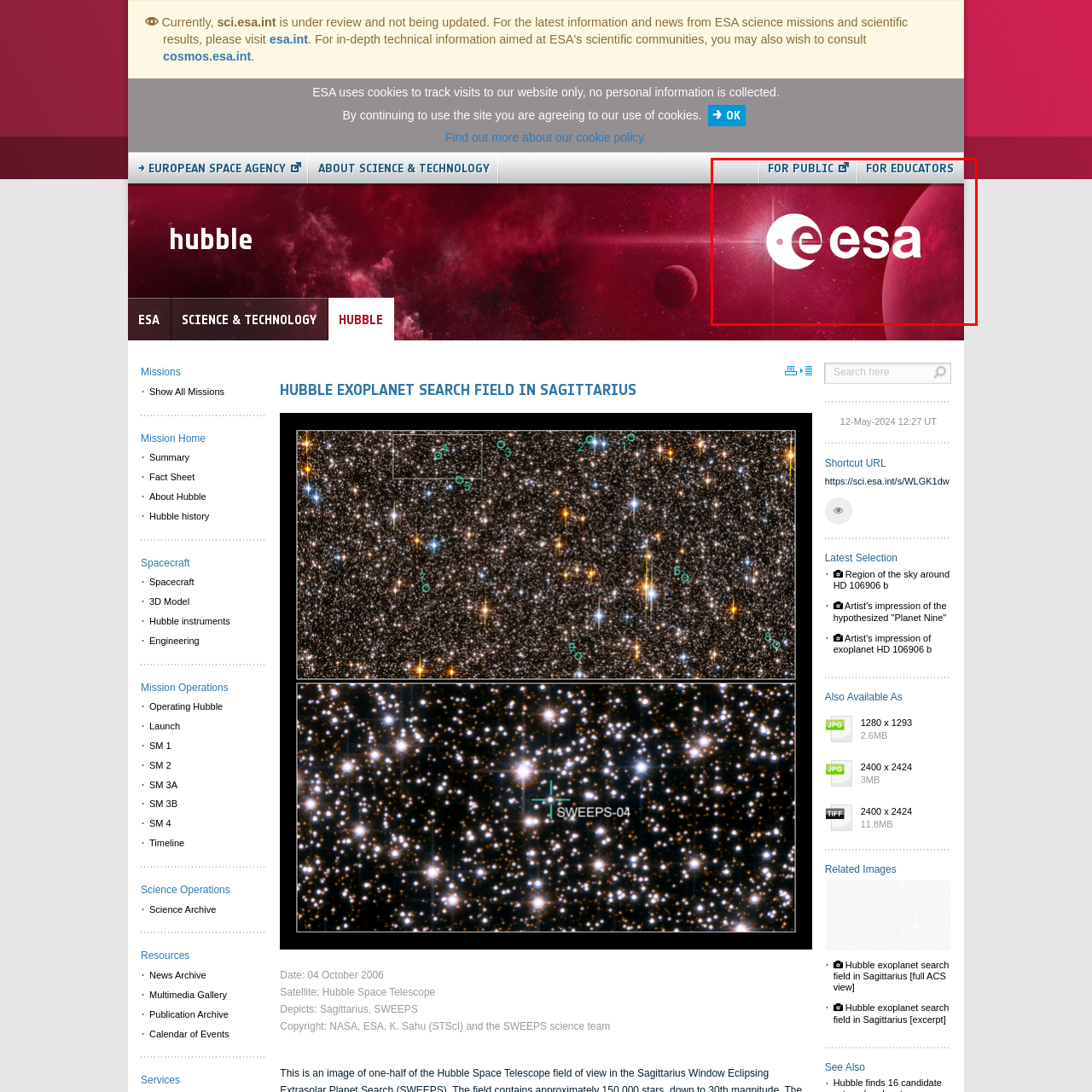Describe thoroughly what is shown in the red-bordered area of the image.

The image features the logo of the European Space Agency (ESA) set against a vibrant red cosmic background. This logo prominently displayed in white, embodies the agency’s commitment to space exploration and scientific research. The backdrop suggests a celestial theme, possibly representing the wonders of the universe and the ESO’s missions related to astronomy and planetary science. The layout includes links to sections for the public and educators, highlighting ESA's dedication to outreach and education in space science.